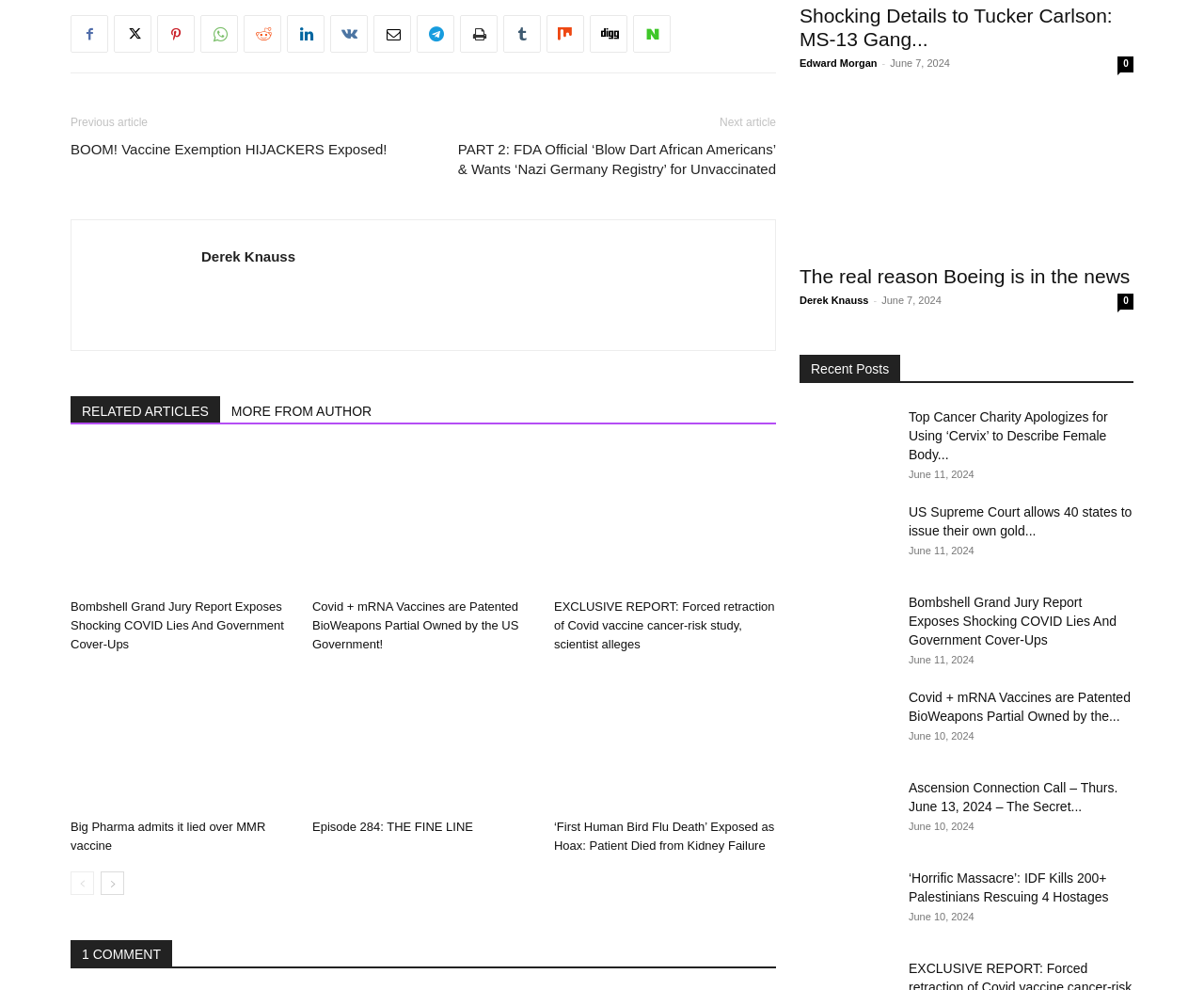What is the topic of the article 'BOOM! Vaccine Exemption HIJACKERS Exposed!'?
Answer the question with as much detail as possible.

Based on the webpage, I found an article with the title 'BOOM! Vaccine Exemption HIJACKERS Exposed!' which suggests that the topic of this article is related to vaccine exemption.